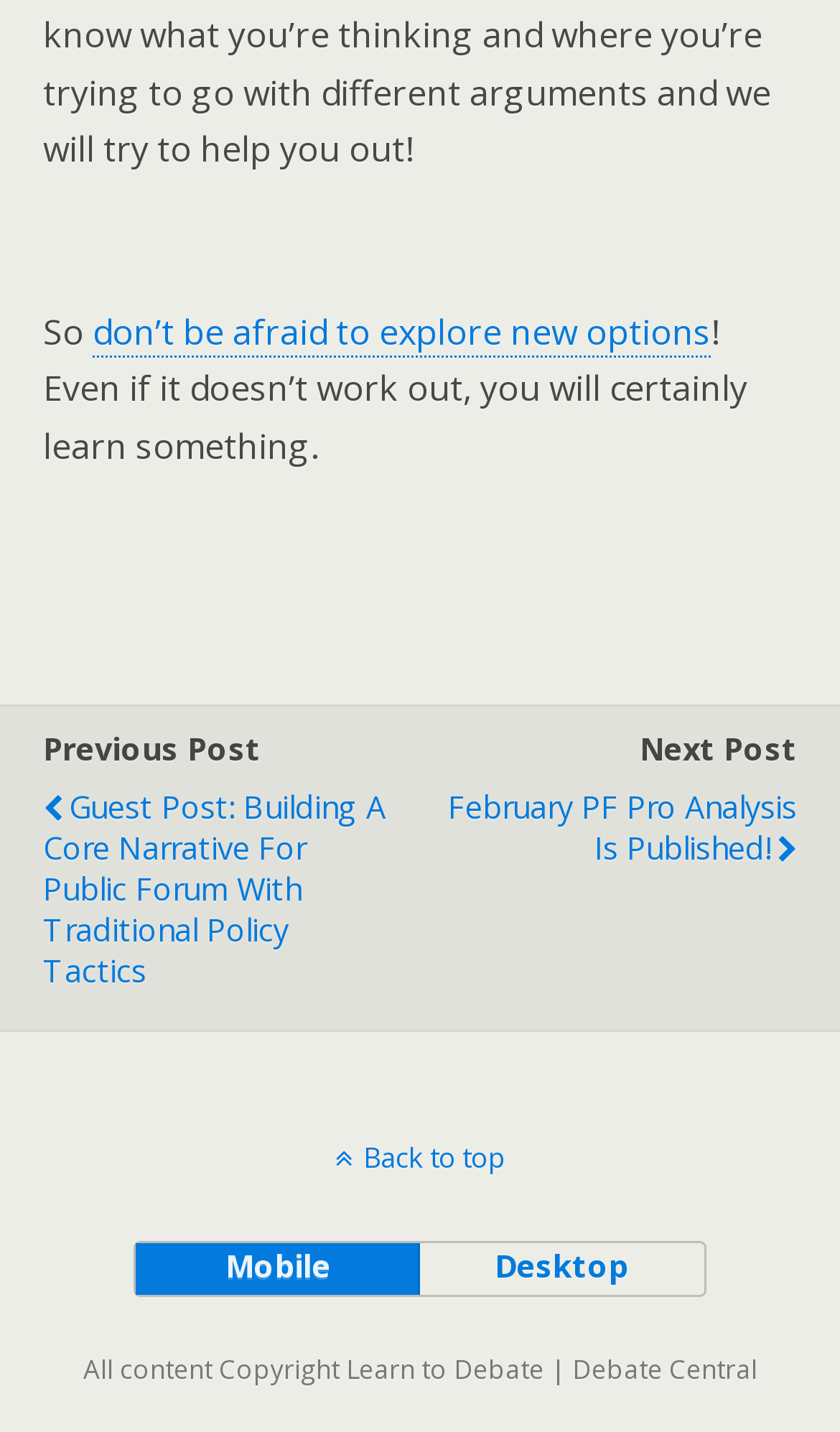What is the direction of the link with the text 'Back to top'?
Refer to the image and provide a concise answer in one word or phrase.

Up